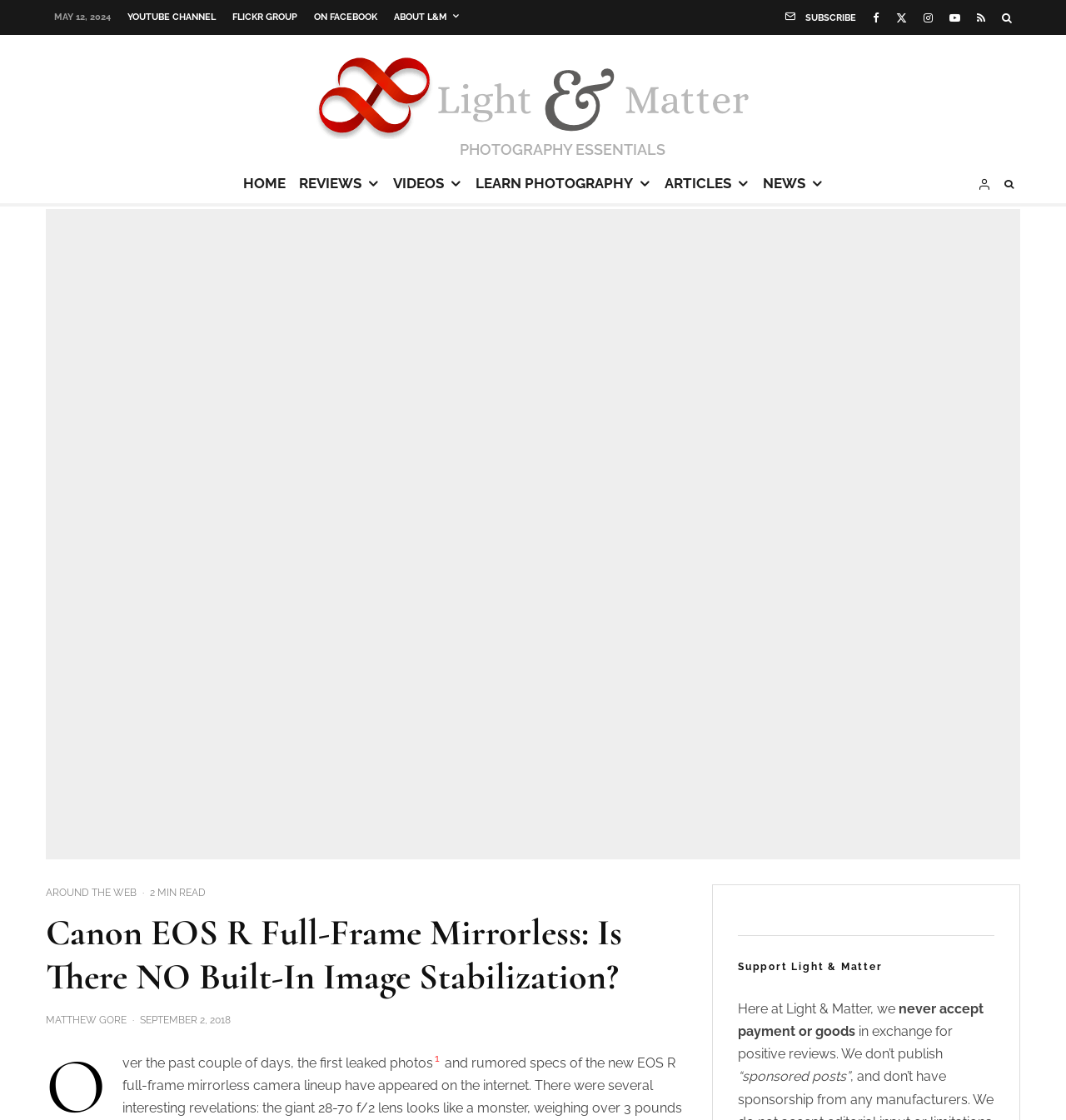Provide an in-depth description of the elements and layout of the webpage.

The webpage is about Light and Matter, a photography-related website. At the top, there is a horizontal menu bar with links to YouTube Channel, Flickr Group, Facebook, and About L&M. Below this menu bar, there is a subscription section with links to Facebook, Instagram, YouTube, RSS, and a logo of Light and Matter Photography Essentials.

On the left side, there is a vertical menu with links to Home, Reviews, Videos, Learn Photography, Articles, News, and a search icon. On the right side, there is a large banner image of a Canon EOS R camera, which is the main topic of the webpage.

The main content of the webpage is an article titled "Canon EOS R Full-Frame Mirrorless: Is There NO Built-In Image Stabilization?" with a heading and a subheading. The article has a publication date of September 2, 2018, and is written by Matthew Gore. There is a "2 MIN READ" indicator and a link to "AROUND THE WEB" below the title.

At the bottom of the webpage, there is a section titled "Support Light & Matter" with a brief description of the website's policy on reviews and sponsored posts.